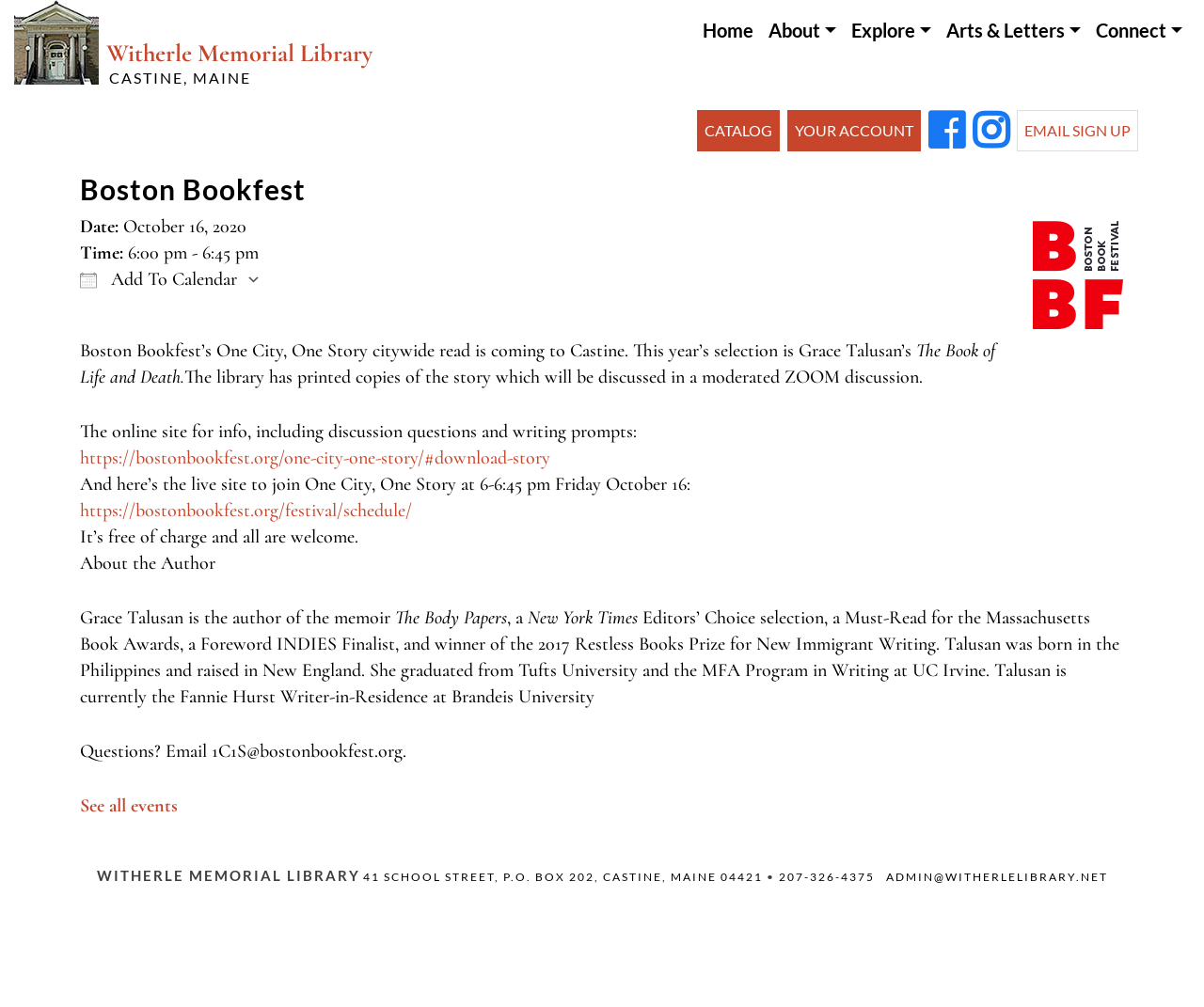Please give the bounding box coordinates of the area that should be clicked to fulfill the following instruction: "Click the 'See all events' link". The coordinates should be in the format of four float numbers from 0 to 1, i.e., [left, top, right, bottom].

[0.066, 0.789, 0.148, 0.811]